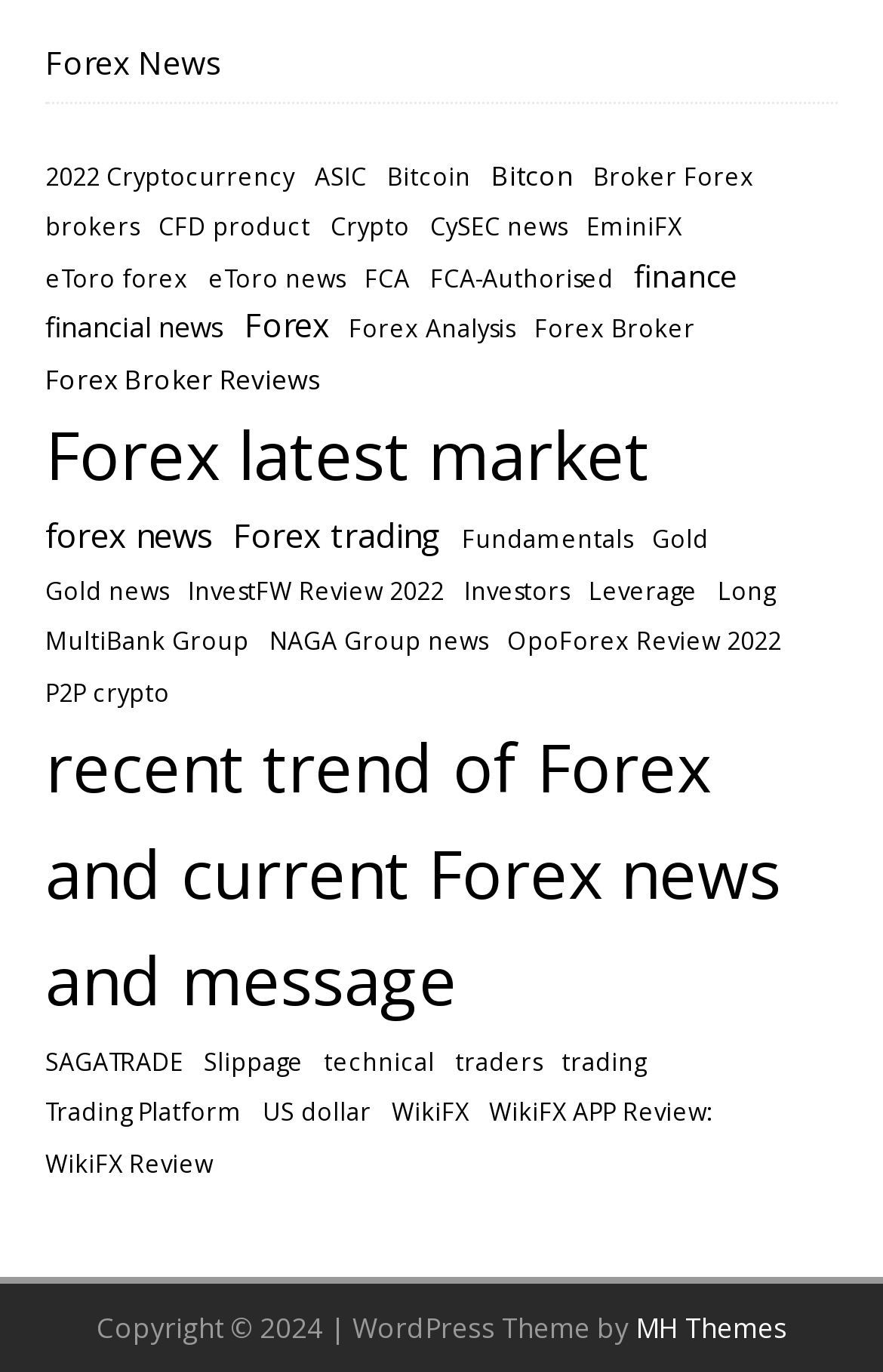How many items are related to Bitcoin?
Based on the image content, provide your answer in one word or a short phrase.

2